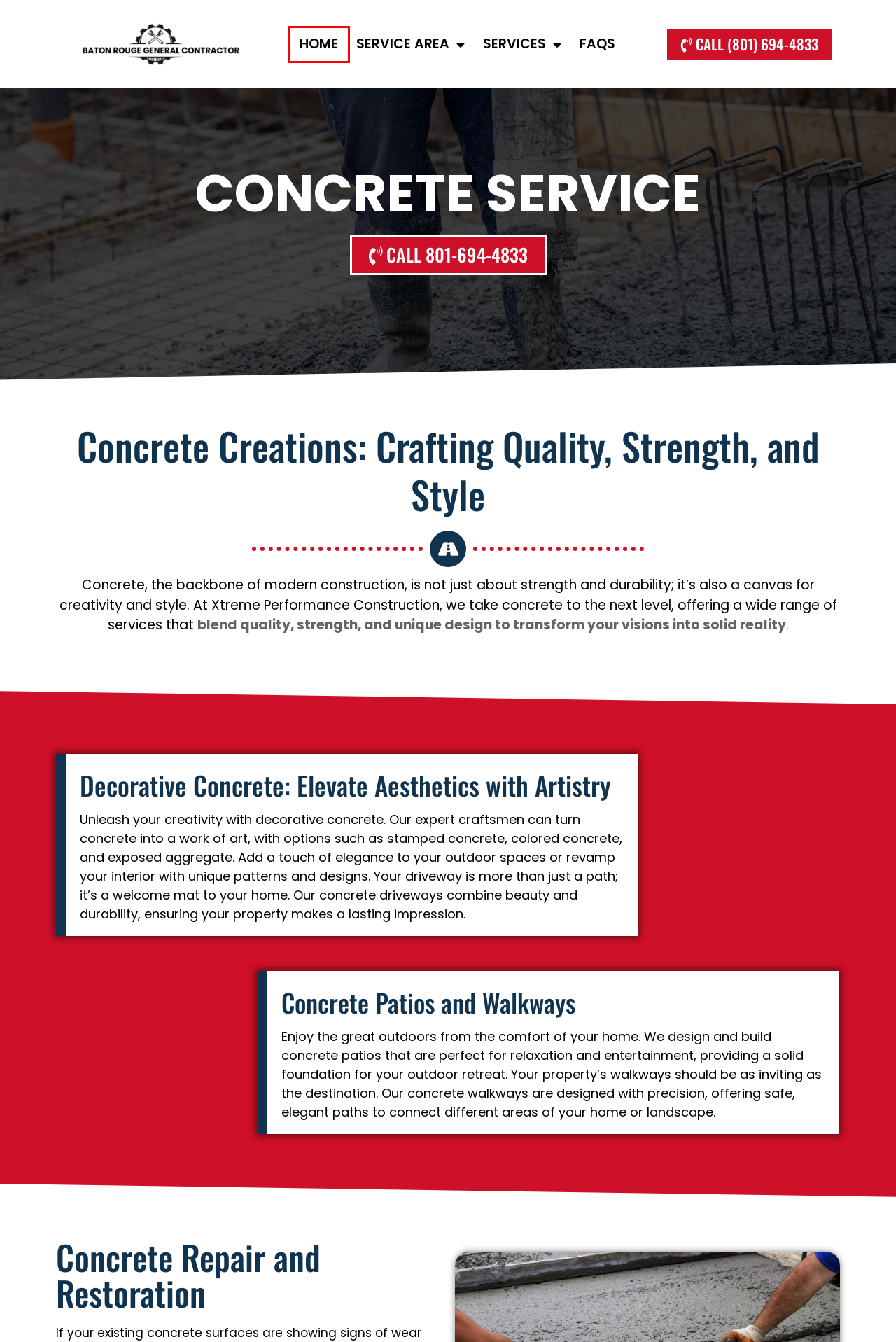You have a screenshot of a webpage with a red bounding box around a UI element. Determine which webpage description best matches the new webpage that results from clicking the element in the bounding box. Here are the candidates:
A. Trusted Roofing Service Experts | (801) 694-4833
B. Trusted Remodeling Service Experts | (801) 694-4833
C. Trusted Carpentry Service Experts | (801) 694-4833
D. Trusted Drywall Service Experts | (801) 694-4833
E. Trusted Insulation Service Experts | (801) 694-4833
F. Baton Rouge, LA #1 Renovation Company | (801) 694-4833
G. Trusted Painting Service Experts | (801) 694-4833
H. Trusted Flooring Service Experts | (801) 694-4833

F